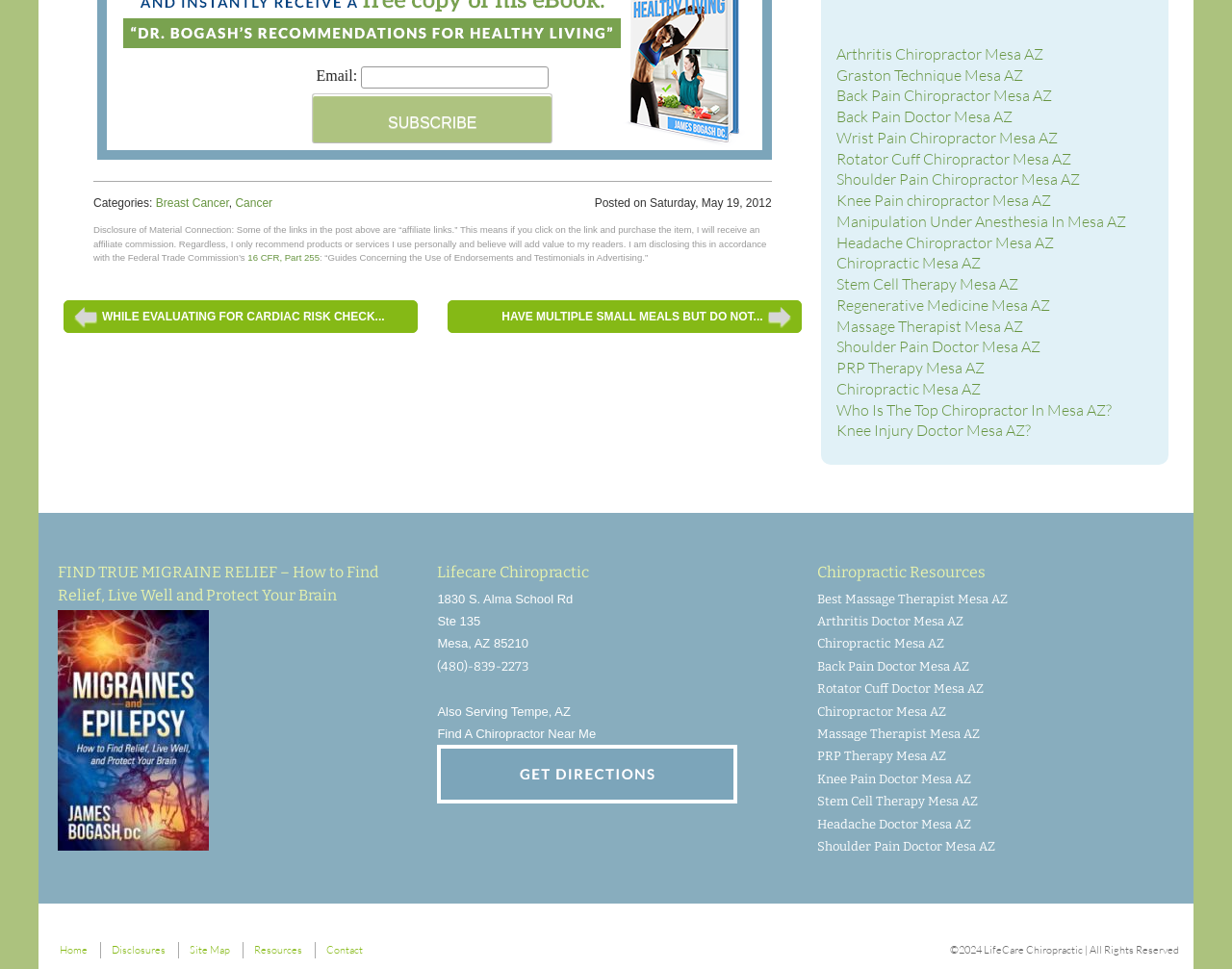Predict the bounding box of the UI element based on this description: "Chiropractic Mesa AZ".

[0.679, 0.262, 0.796, 0.281]